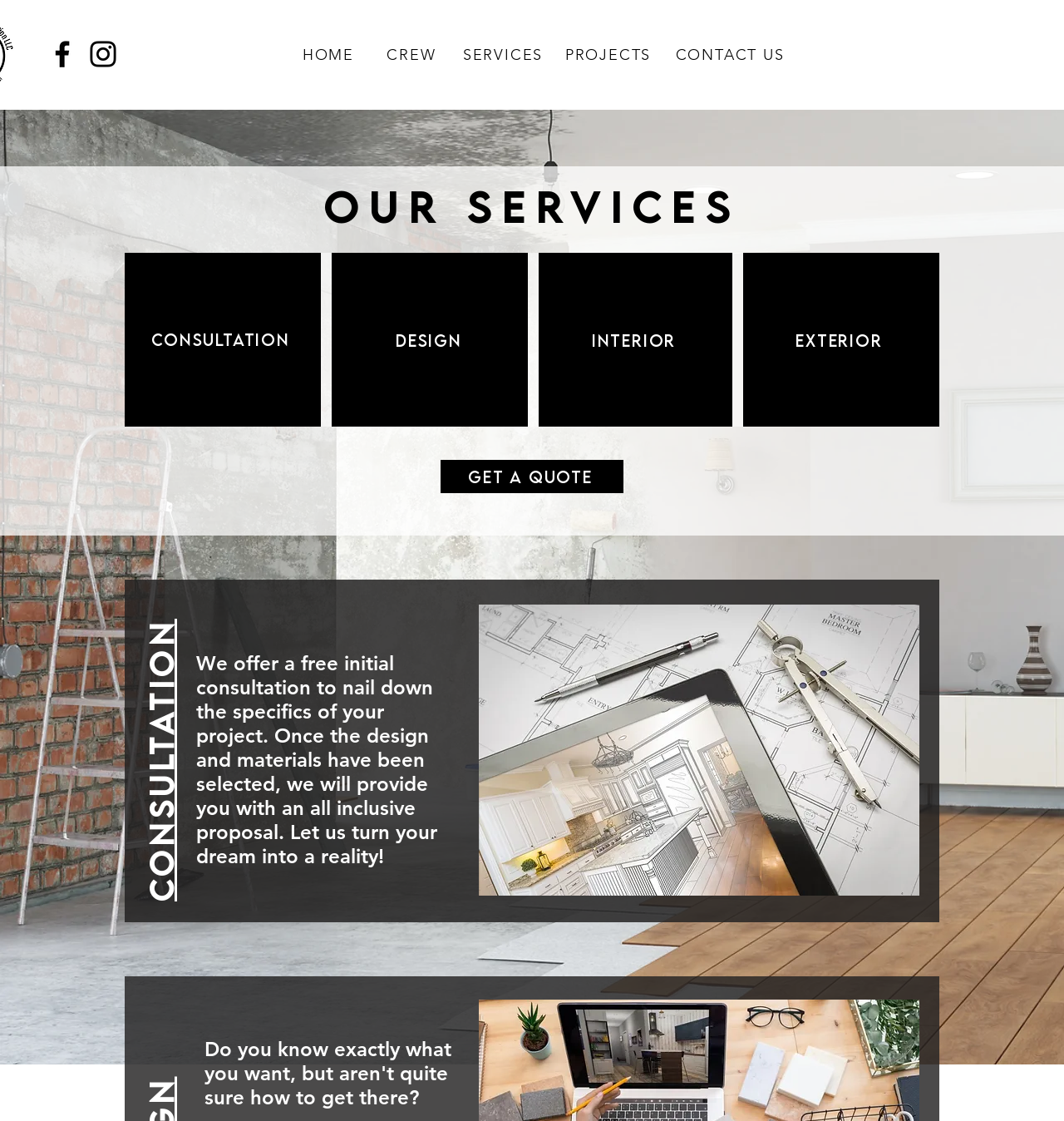Specify the bounding box coordinates of the area to click in order to follow the given instruction: "Check out Design services."

[0.355, 0.289, 0.454, 0.318]